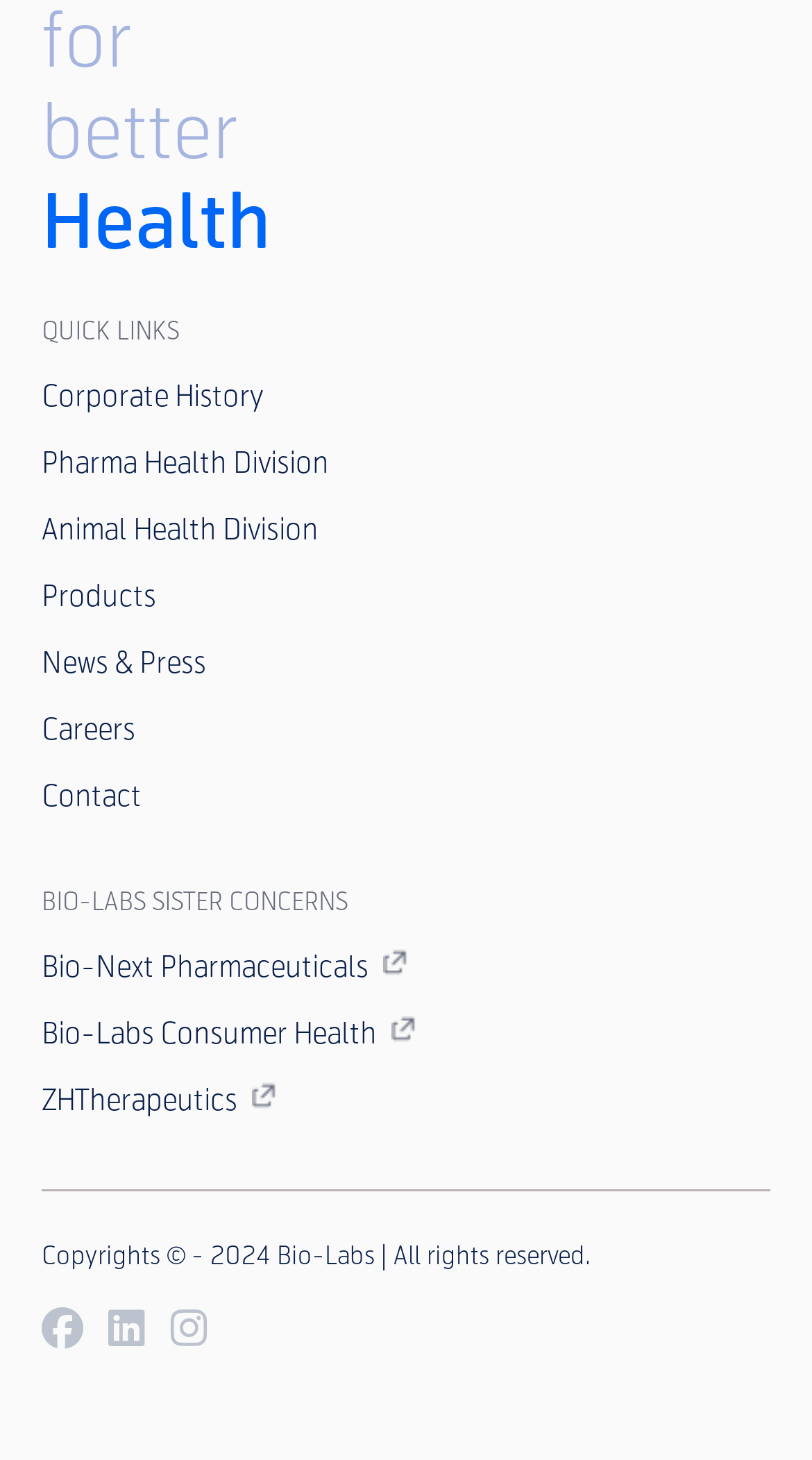Given the element description "Contact", identify the bounding box of the corresponding UI element.

[0.051, 0.53, 0.174, 0.562]